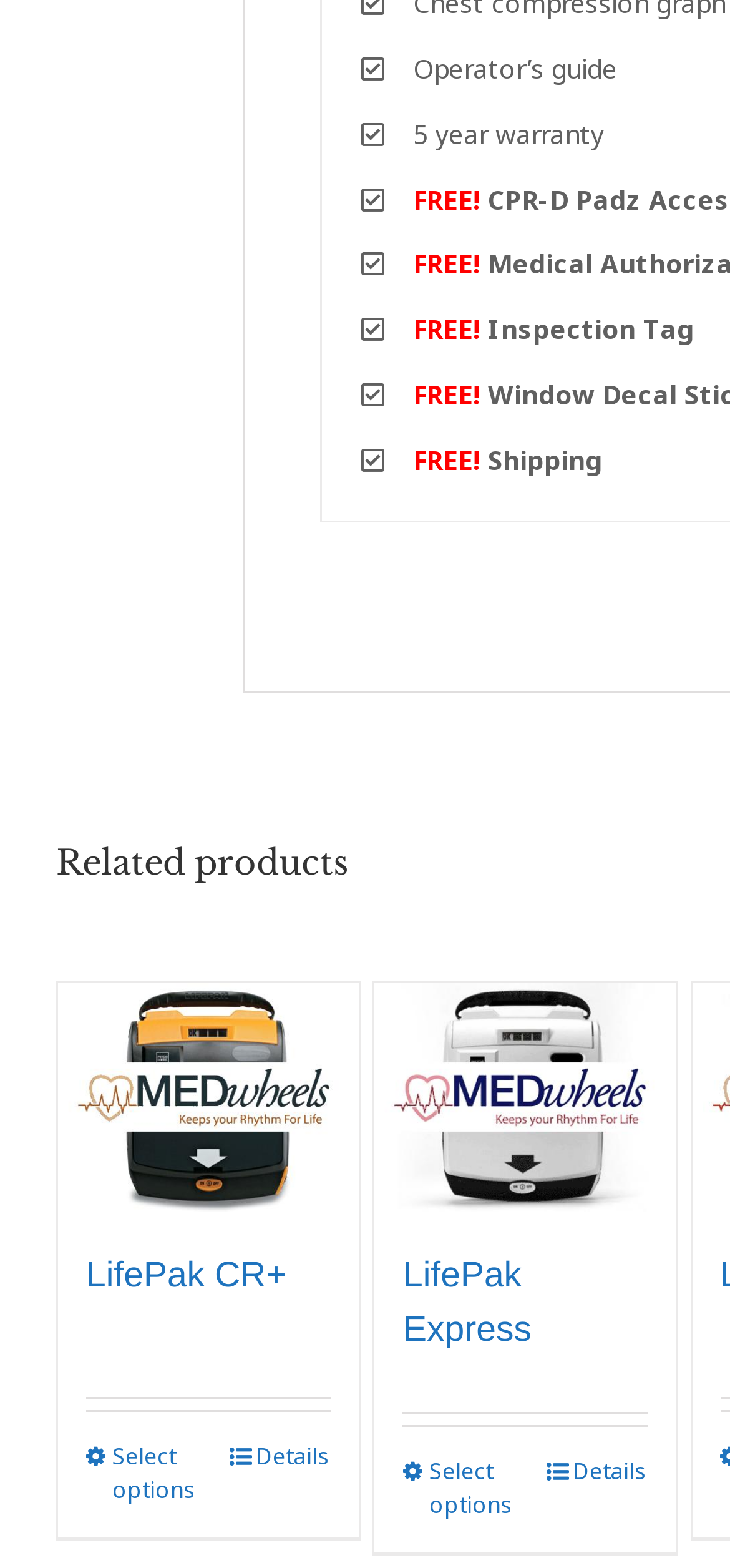What is the warranty period mentioned on the page?
Identify the answer in the screenshot and reply with a single word or phrase.

5 year